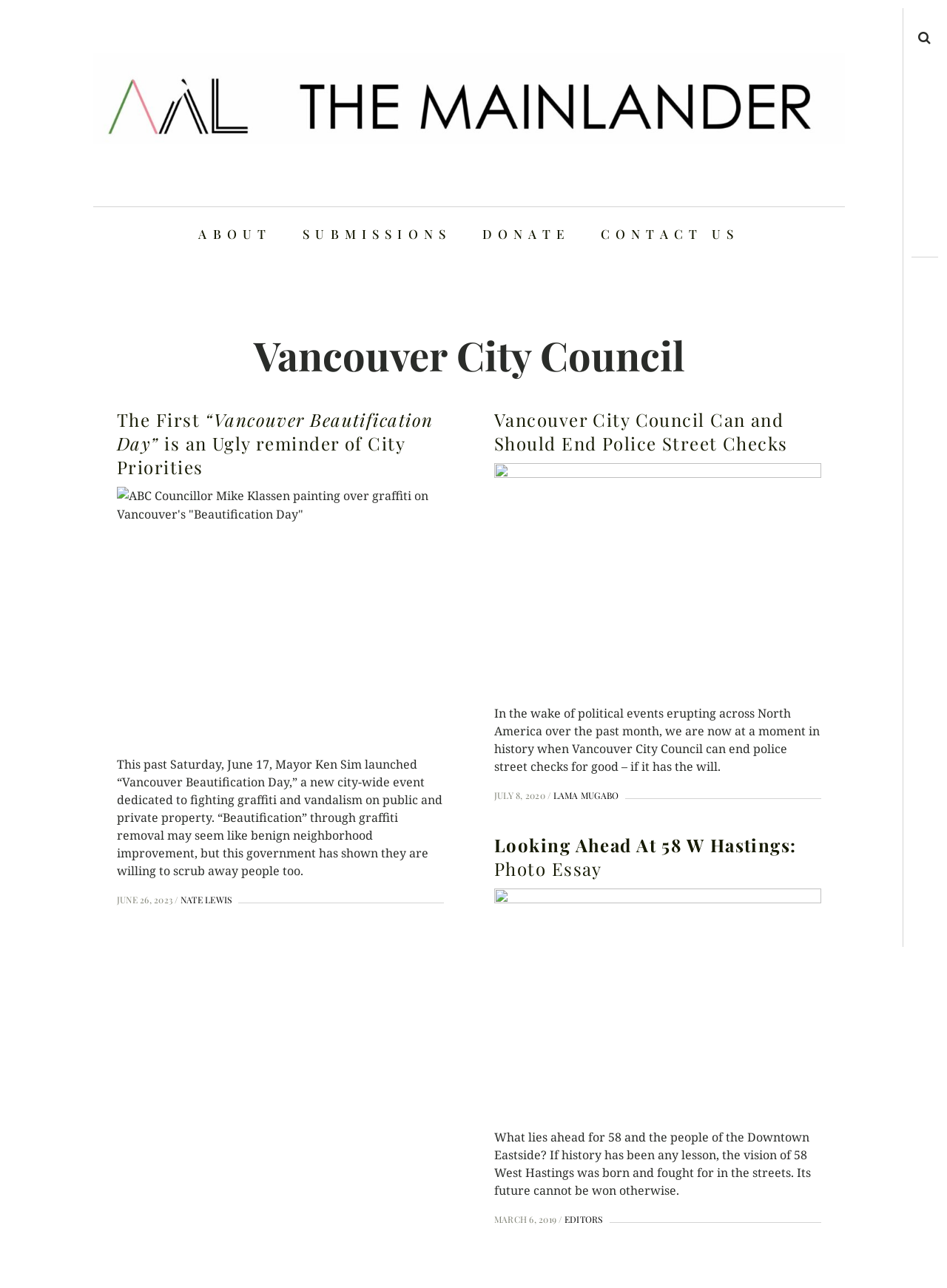Specify the bounding box coordinates for the region that must be clicked to perform the given instruction: "Click on ABOUT".

[0.195, 0.16, 0.302, 0.203]